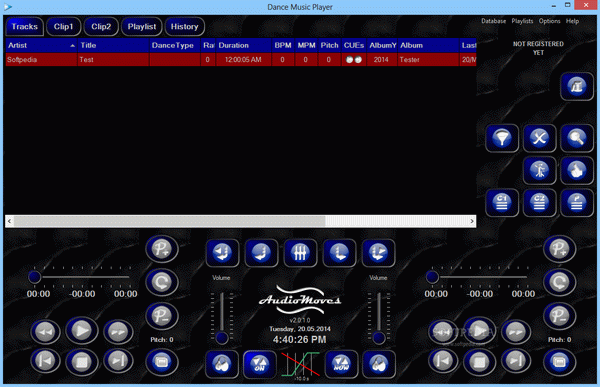Respond to the question below with a single word or phrase:
What is the artist of the current track?

SofPedia